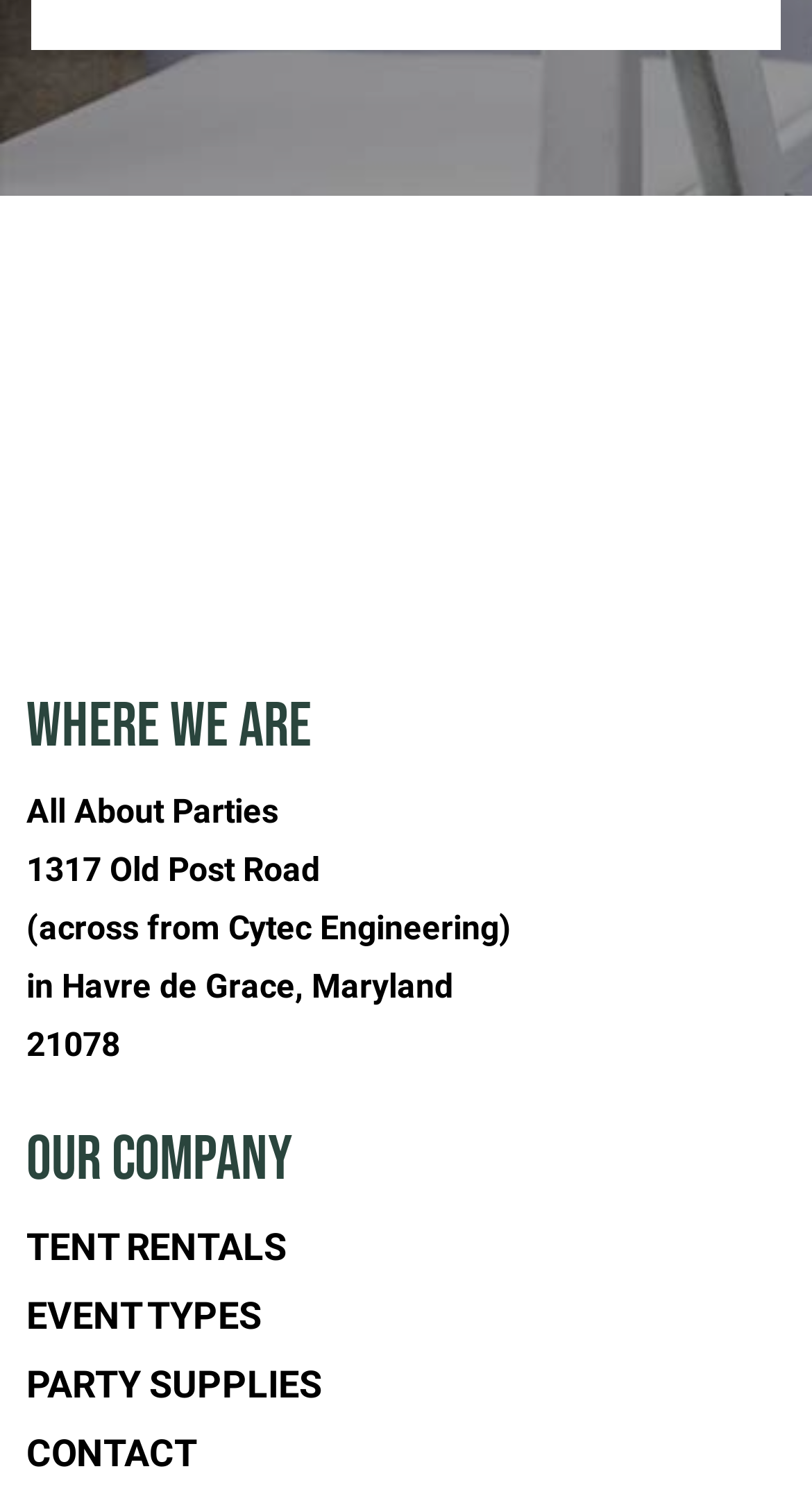How many links are there under 'Our Company'?
Please provide a single word or phrase answer based on the image.

4